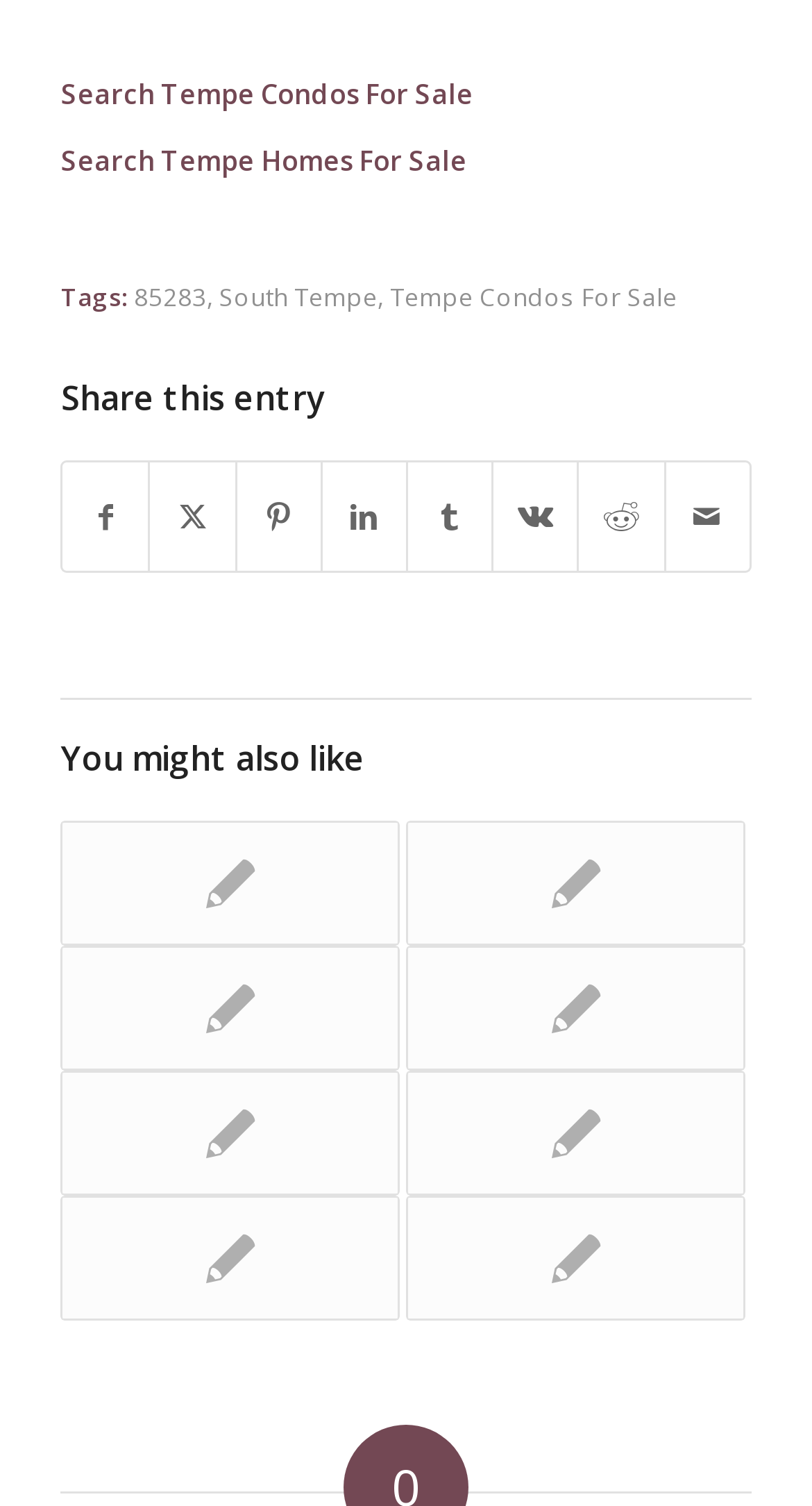Please find the bounding box coordinates of the element that you should click to achieve the following instruction: "Share on Facebook". The coordinates should be presented as four float numbers between 0 and 1: [left, top, right, bottom].

[0.078, 0.307, 0.183, 0.38]